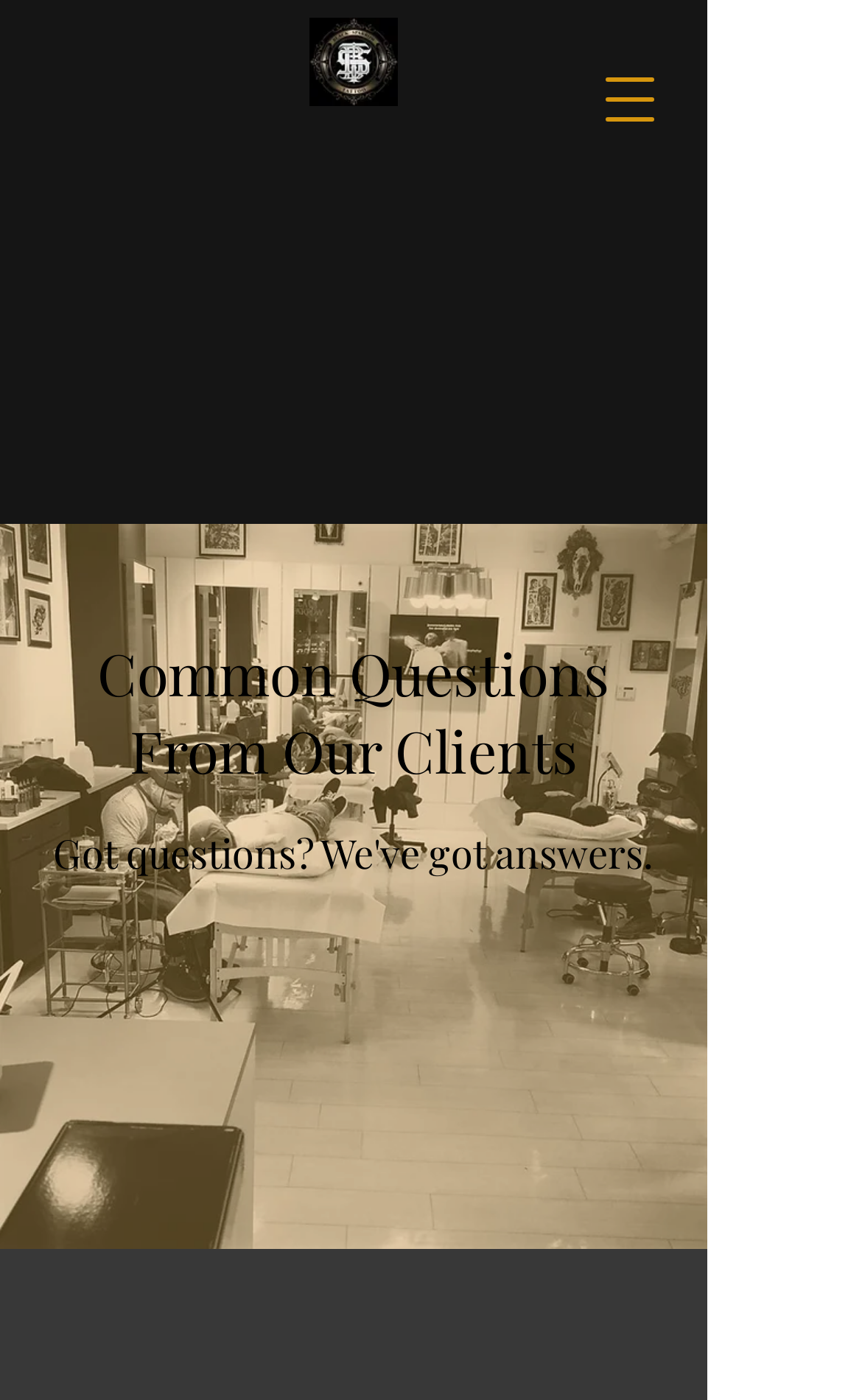Provide the bounding box coordinates in the format (top-left x, top-left y, bottom-right x, bottom-right y). All values are floating point numbers between 0 and 1. Determine the bounding box coordinate of the UI element described as: aria-label="Open navigation menu"

[0.679, 0.039, 0.782, 0.103]